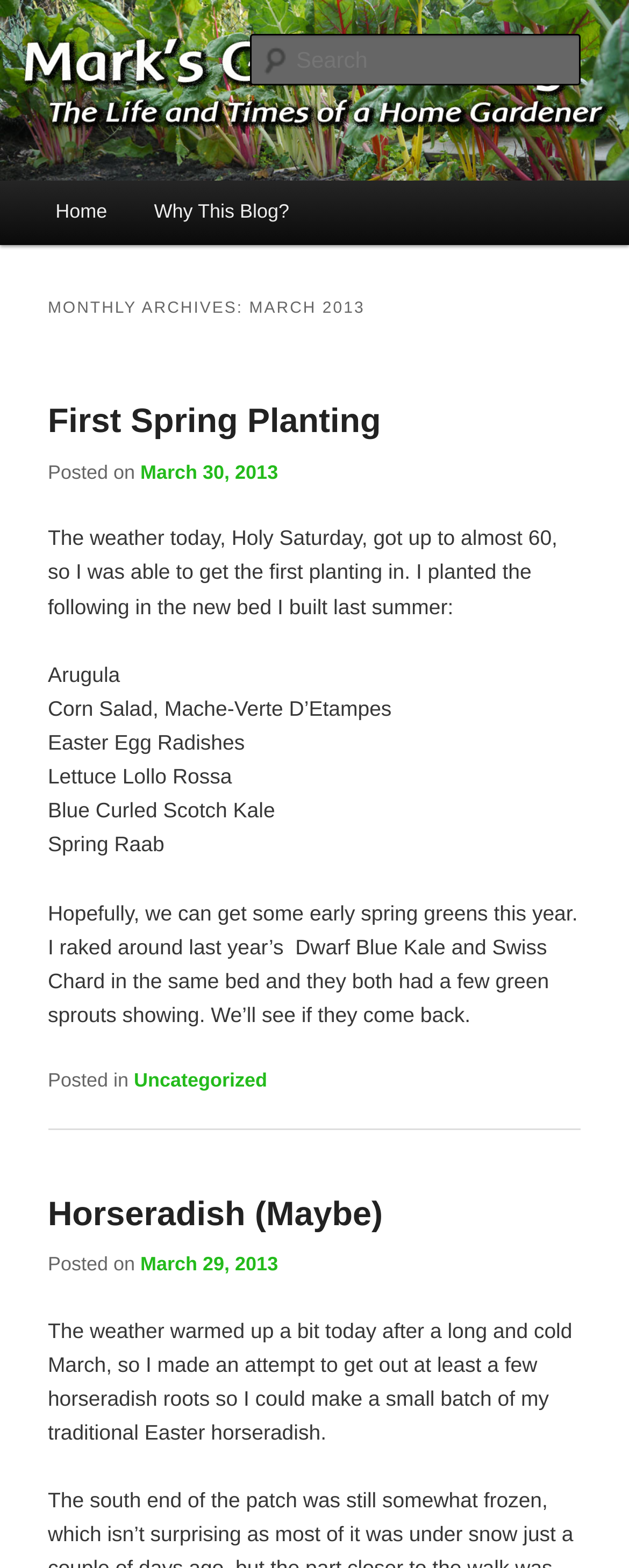Please provide a brief answer to the question using only one word or phrase: 
What is the date of the second blog post?

March 29, 2013